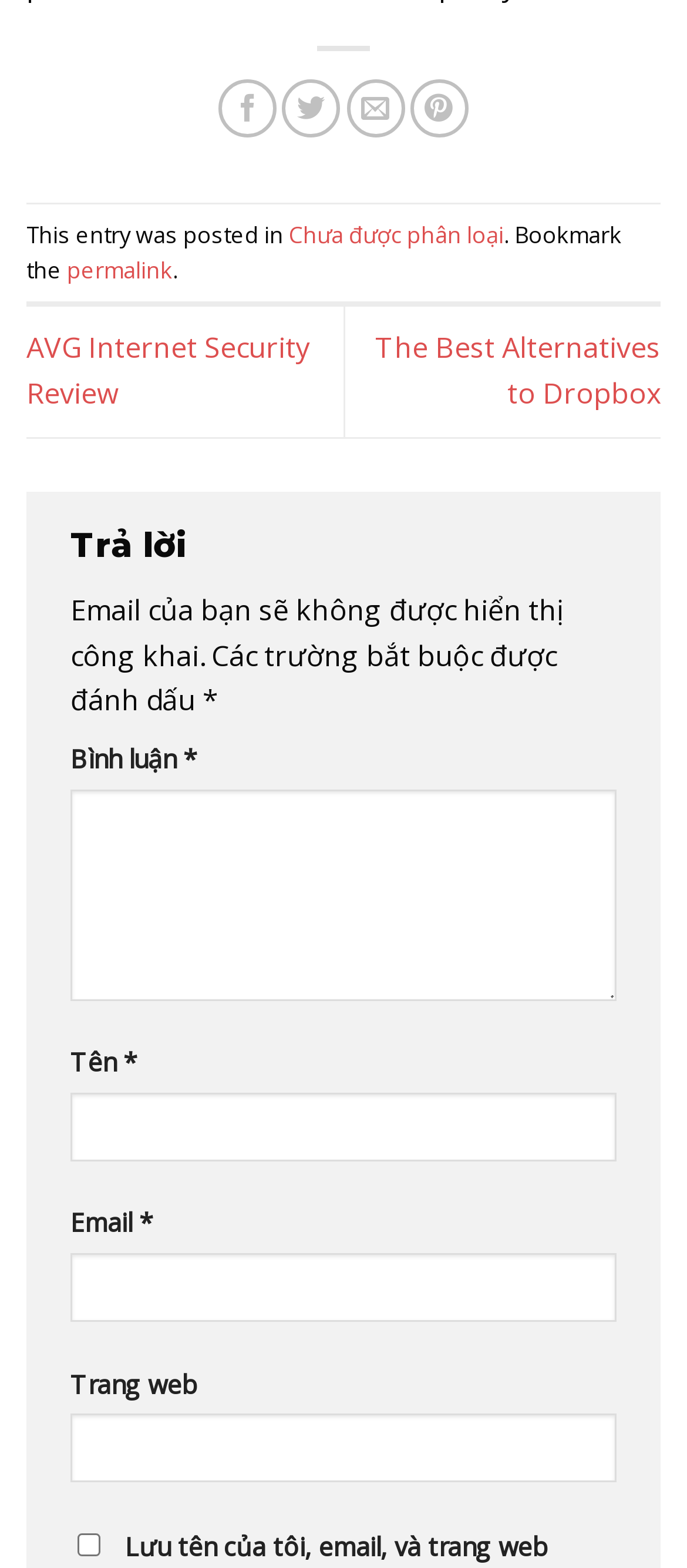Respond concisely with one word or phrase to the following query:
How many links are available in the footer section?

2